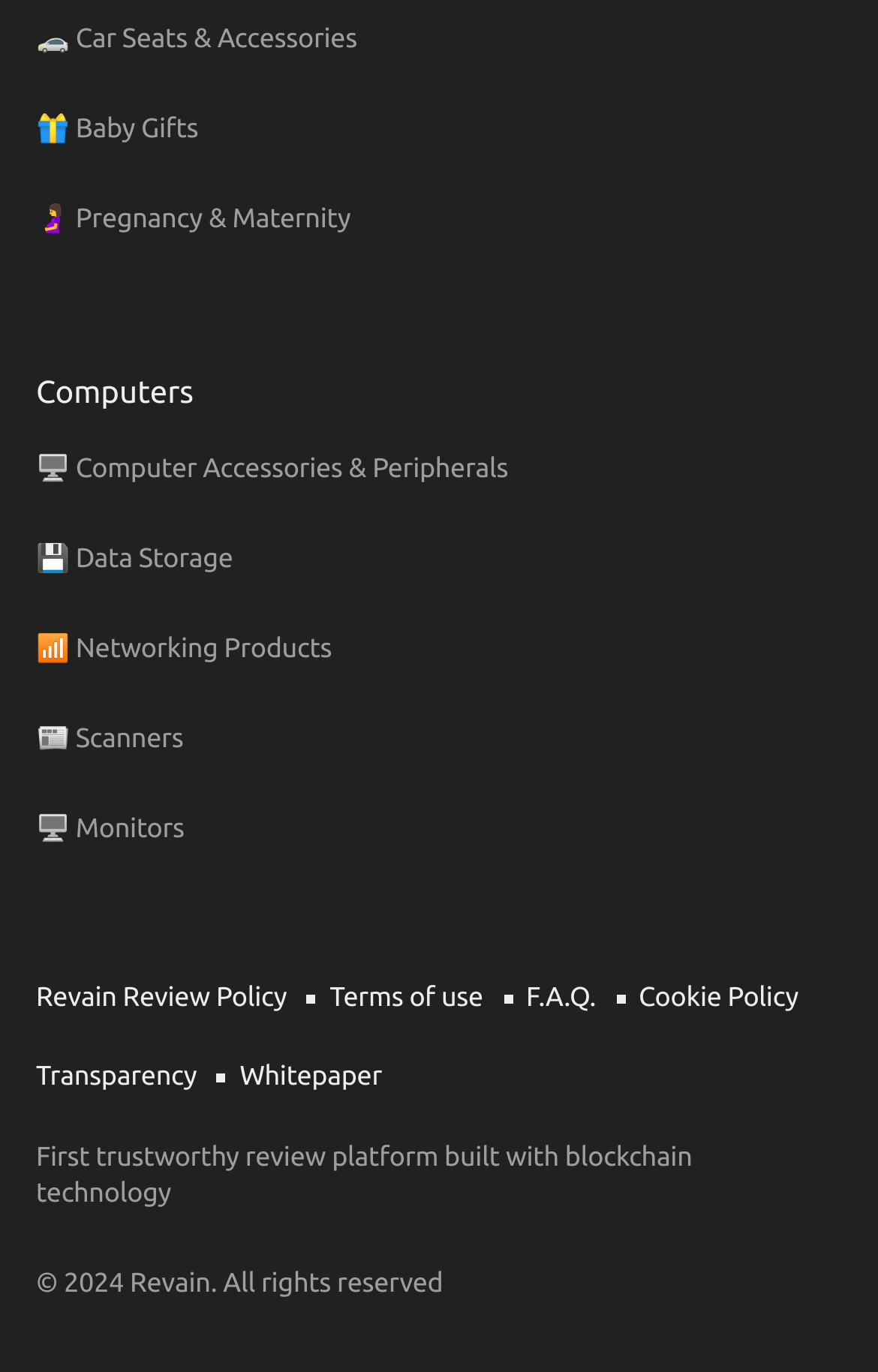Provide a brief response to the question using a single word or phrase: 
What is the year of copyright?

2024